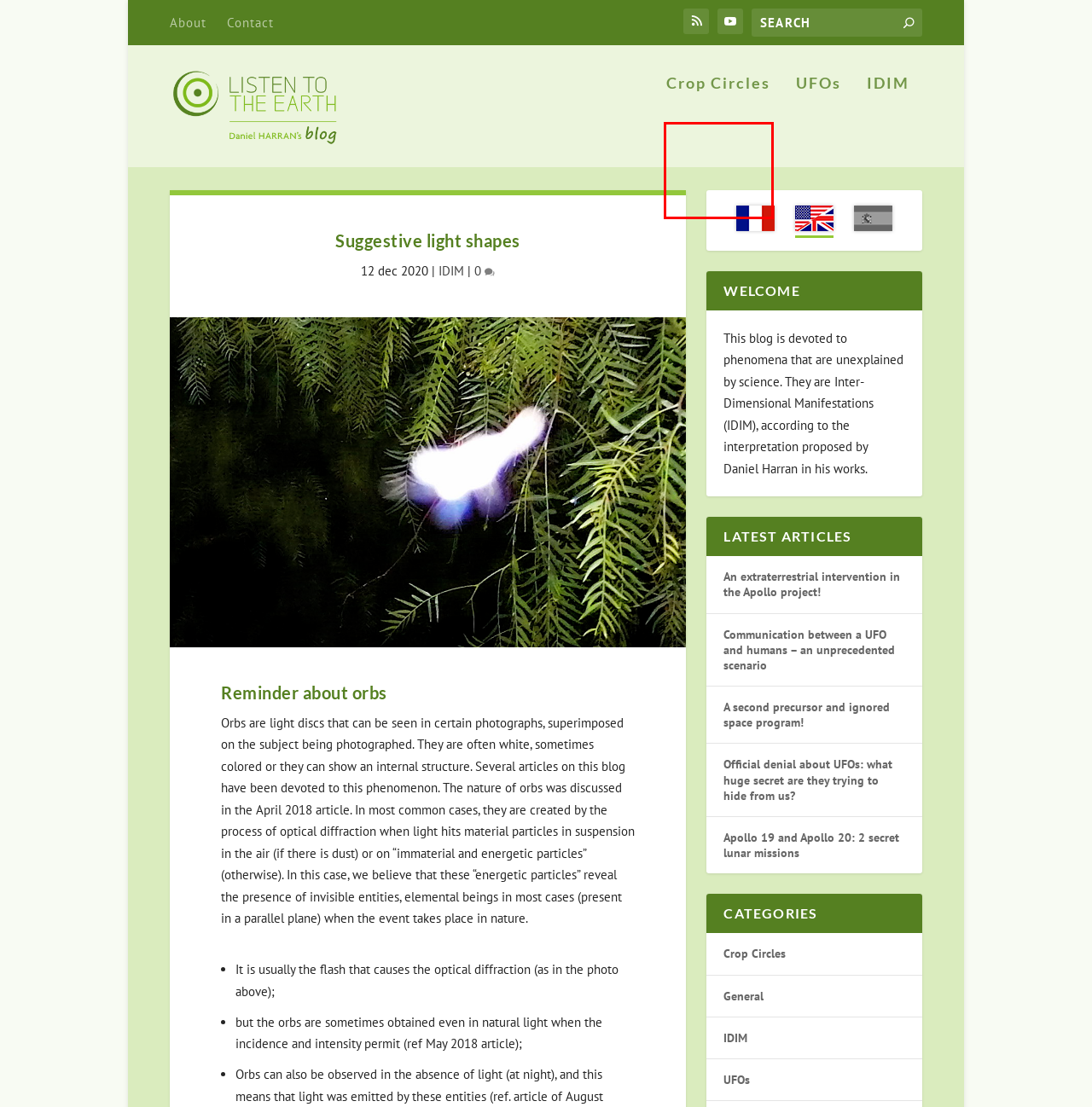You have a screenshot showing a webpage with a red bounding box around a UI element. Choose the webpage description that best matches the new page after clicking the highlighted element. Here are the options:
A. Le blog de Daniel HARRAN | Crop-circles | OVNIs | MIDim
B. An extraterrestrial intervention in the Apollo project! | Daniel Harran's blog
C. IDIM | Daniel Harran's blog
D. Crop Circles | Daniel Harran's blog
E. Official denial about UFOs: what huge secret are they trying to hide from us? | Daniel Harran's blog
F. General | Daniel Harran's blog
G. UFOs | Daniel Harran's blog
H. Apollo 19 and Apollo 20: 2 secret lunar missions | Daniel Harran's blog

D